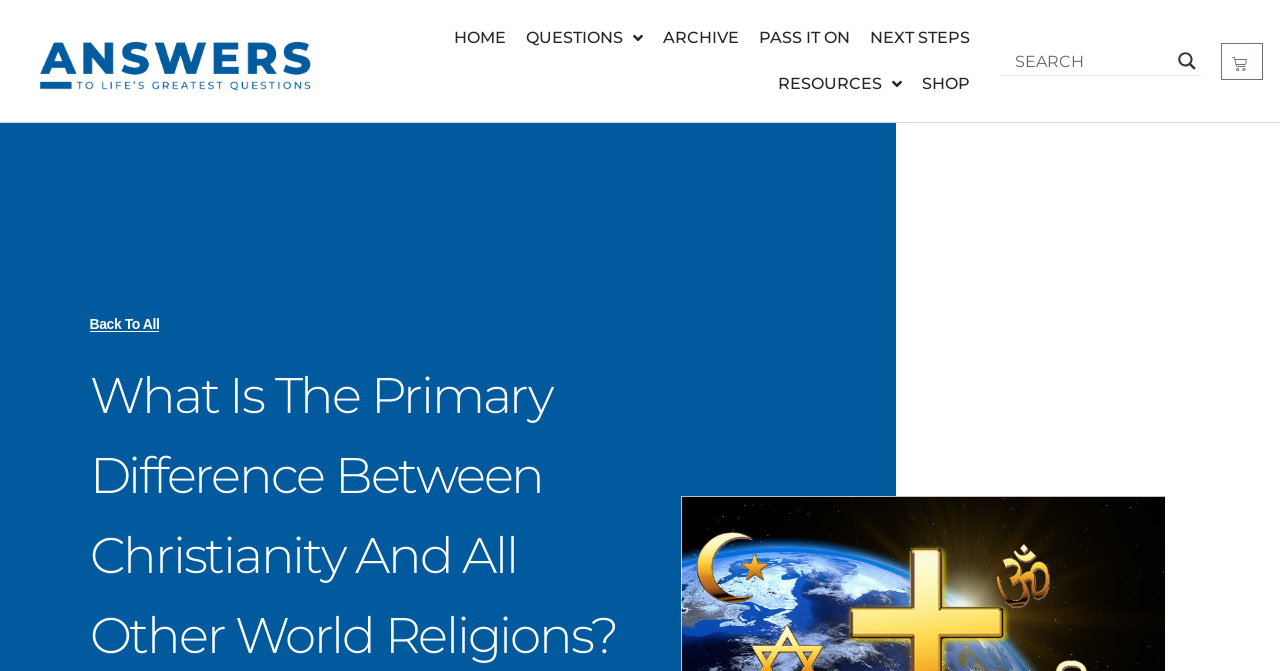Can you give a detailed response to the following question using the information from the image? What is the function of the 'Search autocomplete input'?

I noticed a search input box with a disabled autocomplete input field. This suggests that the autocomplete input field is intended to provide suggestions or autocomplete functionality as the user types in their search query, making it easier to find relevant content on the website.